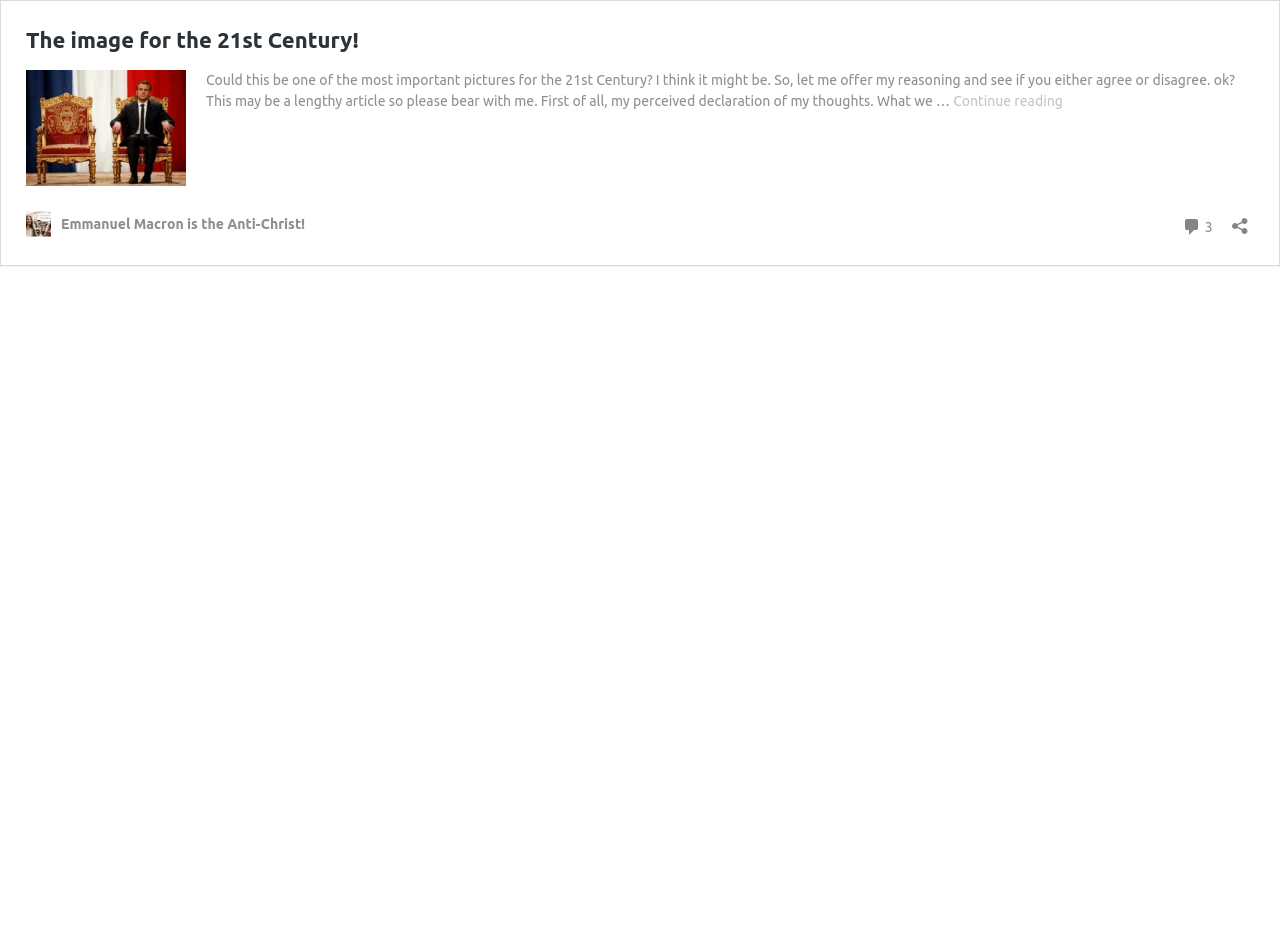Give an in-depth explanation of the webpage layout and content.

The webpage appears to be a blog post or article discussing a significant image related to Emmanuel Macron, with a provocative title suggesting he might be the Anti-Christ. 

At the top of the page, there are two links, one with the title "The image for the 21st Century!" and another with no text. Below these links, there is a block of static text that serves as an introduction to the article. The text explains that the article might be lengthy and invites readers to bear with the author as they present their reasoning.

To the right of the introductory text, there is a link to "Continue reading The image for the 21st Century!", suggesting that the article is divided into multiple sections or pages. 

Further down the page, there is a table layout containing several links and a button. One link has the title "Emmanuel Macron is the Anti-Christ!", which seems to be a key topic of the article. Next to this link, there is another link with the text "3 Comments", indicating that readers can engage with the article by leaving comments. 

On the far right side of the table layout, there is a button labeled "Open sharing dialog", allowing users to share the article on various platforms. 

Lastly, there is a tab panel at the top of the page, although its contents are not specified in the accessibility tree.